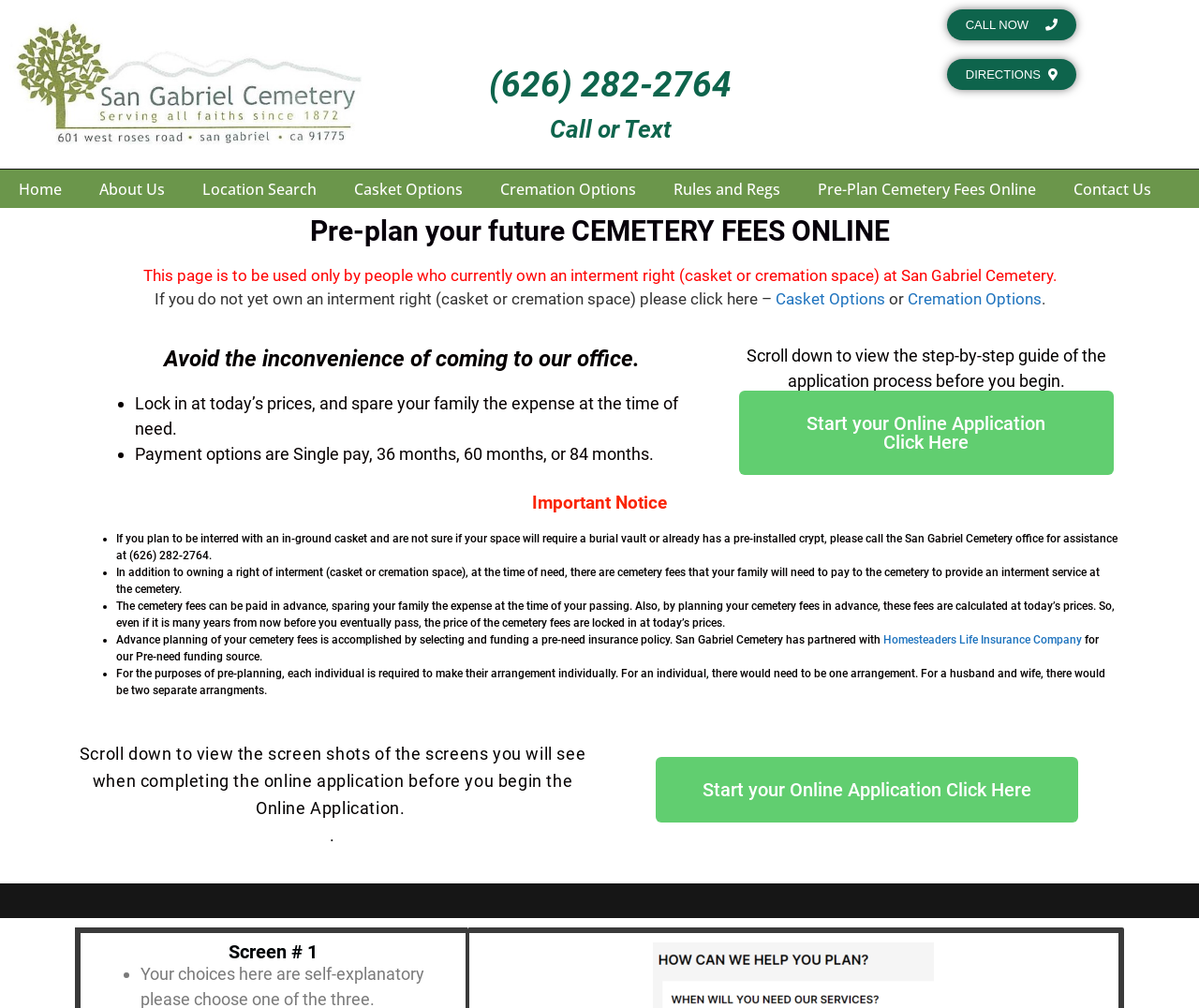How many arrangements are required for a husband and wife?
Make sure to answer the question with a detailed and comprehensive explanation.

According to the webpage, for the purposes of pre-planning, each individual is required to make their arrangement individually, so for a husband and wife, there would be two separate arrangements.